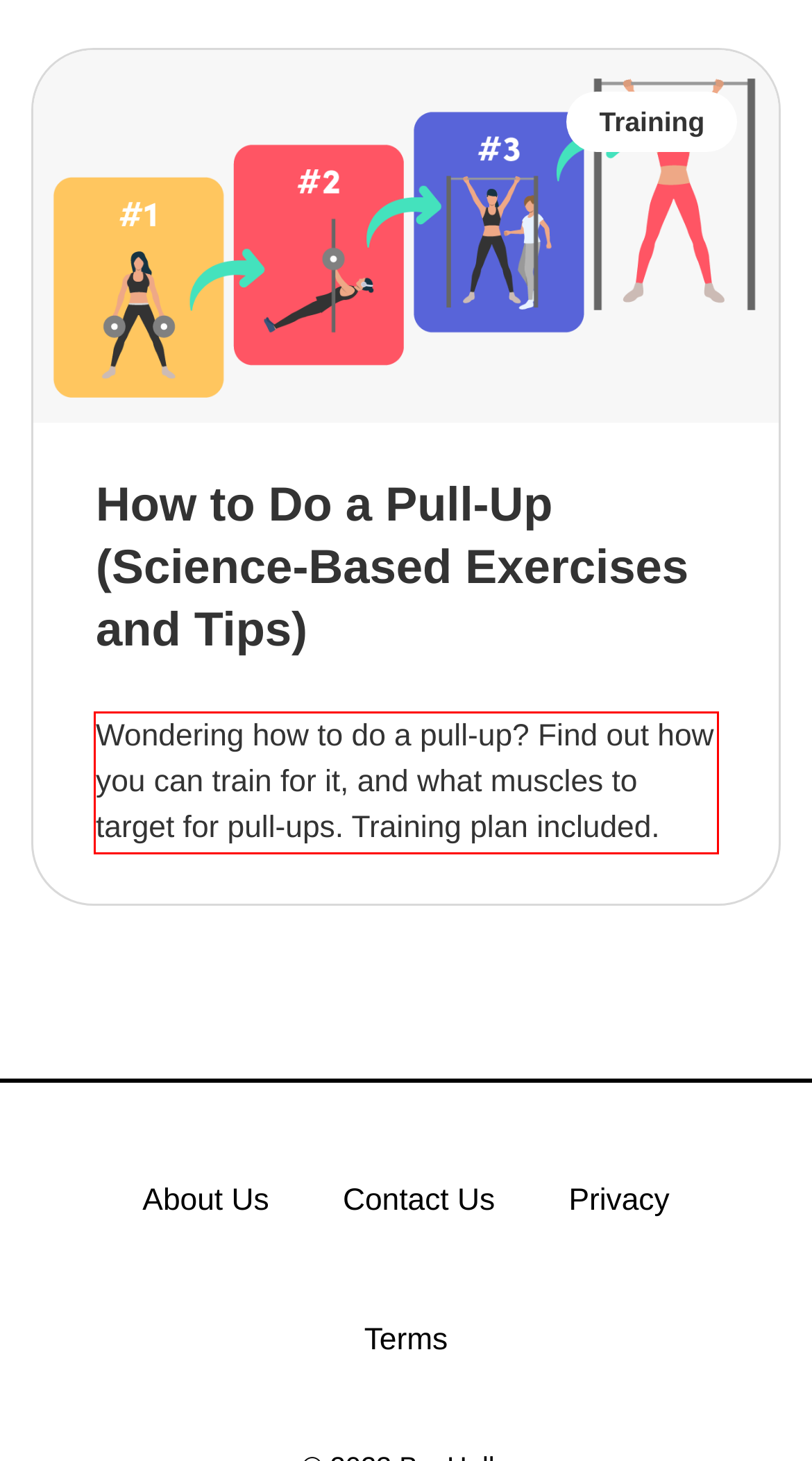Within the screenshot of the webpage, there is a red rectangle. Please recognize and generate the text content inside this red bounding box.

Wondering how to do a pull-up? Find out how you can train for it, and what muscles to target for pull-ups. Training plan included.